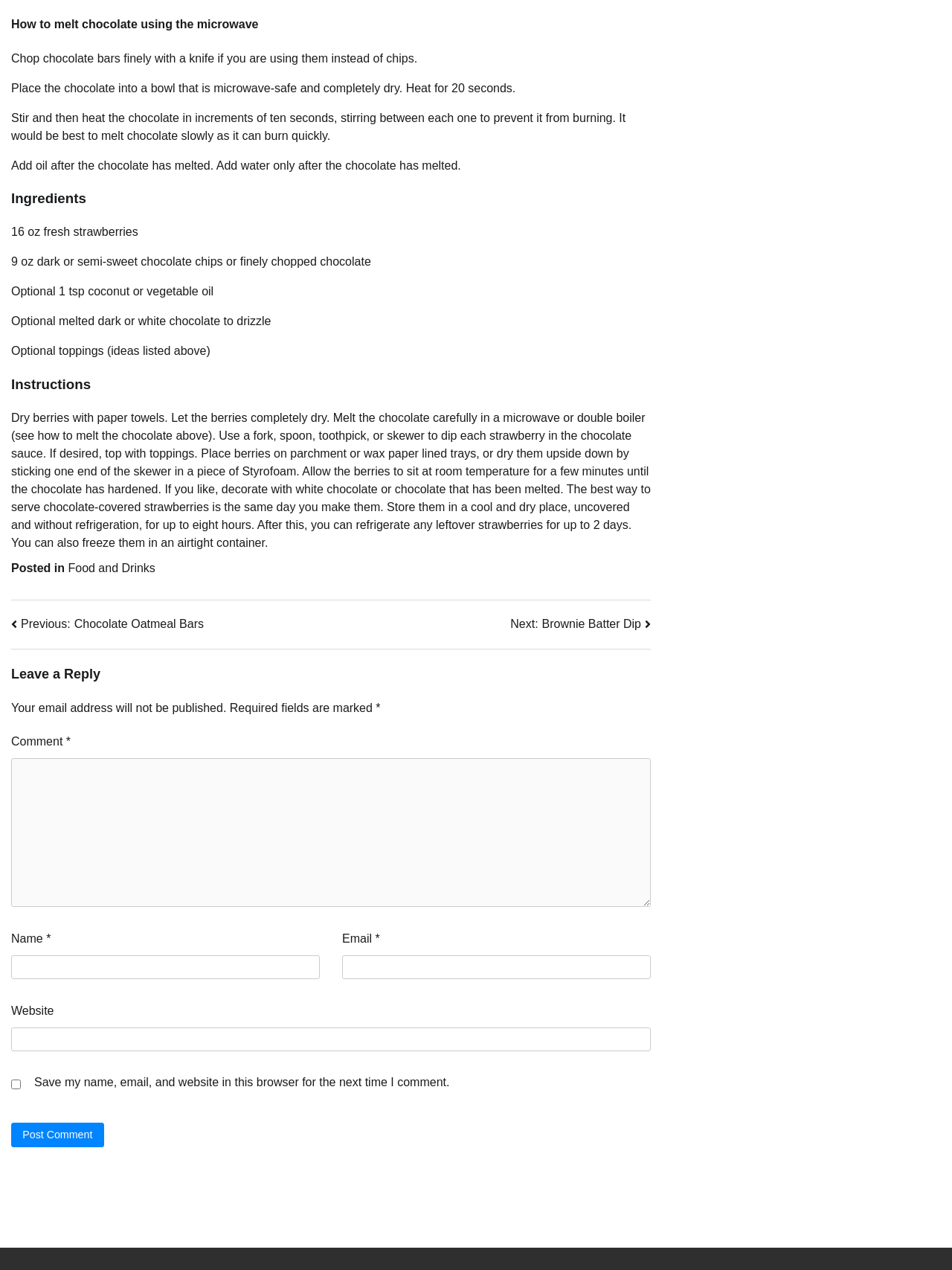Please mark the clickable region by giving the bounding box coordinates needed to complete this instruction: "Type your comment in the 'Comment' field".

[0.012, 0.597, 0.684, 0.714]